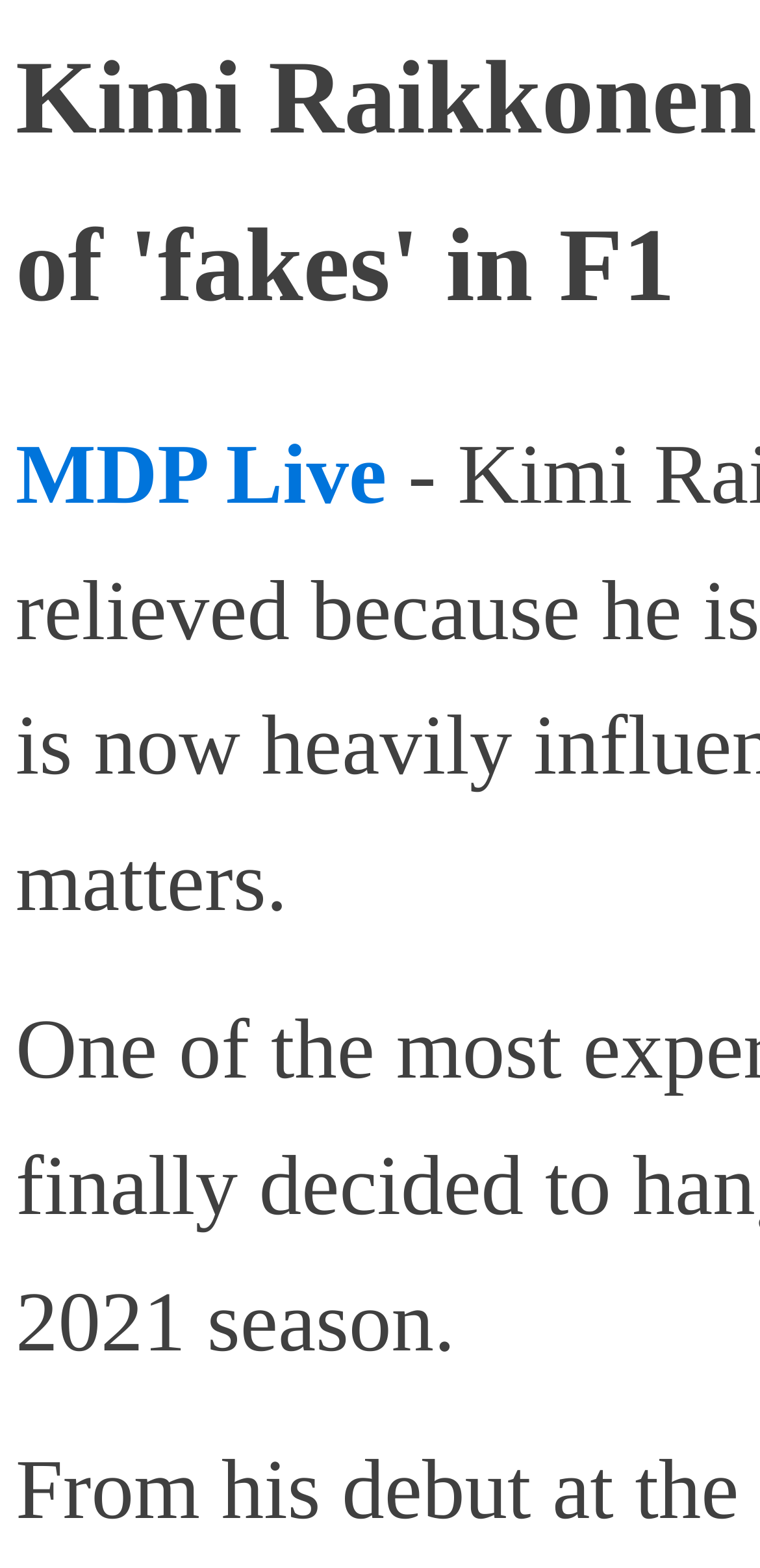Please find the bounding box for the UI component described as follows: "MDP Live".

[0.021, 0.304, 0.509, 0.325]